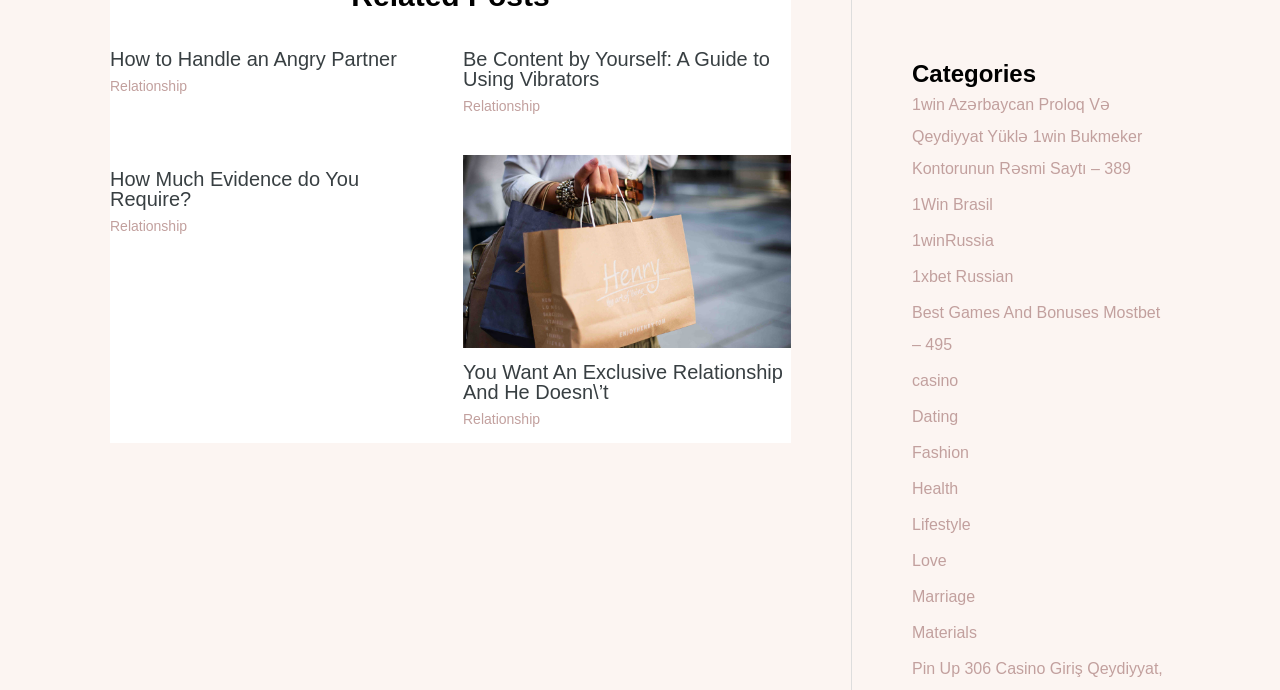Can you determine the bounding box coordinates of the area that needs to be clicked to fulfill the following instruction: "Visit the 'Love' section"?

[0.712, 0.8, 0.74, 0.824]